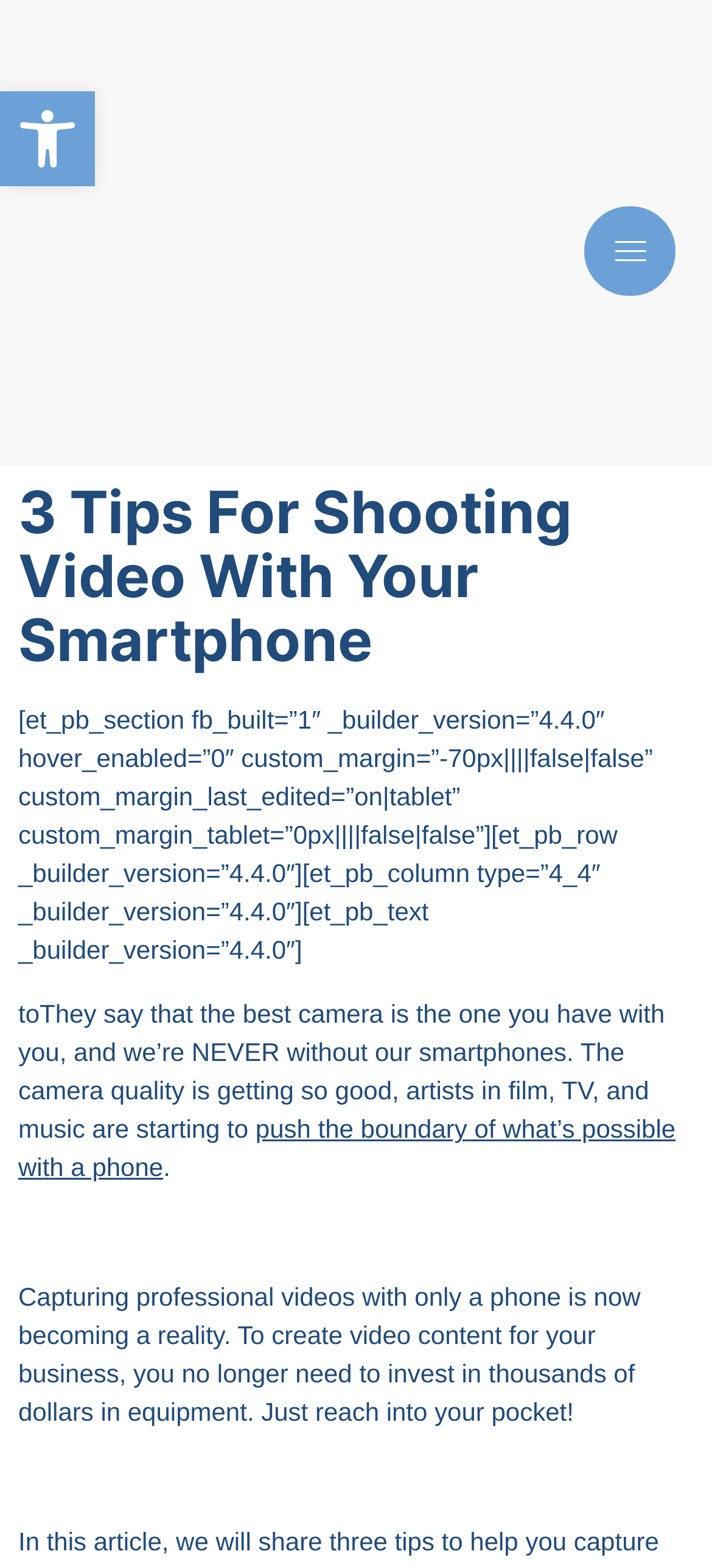Identify the bounding box coordinates for the UI element described as: "parent_node: Home aria-label="hamburger-icon"". The coordinates should be provided as four floats between 0 and 1: [left, top, right, bottom].

[0.821, 0.131, 0.949, 0.188]